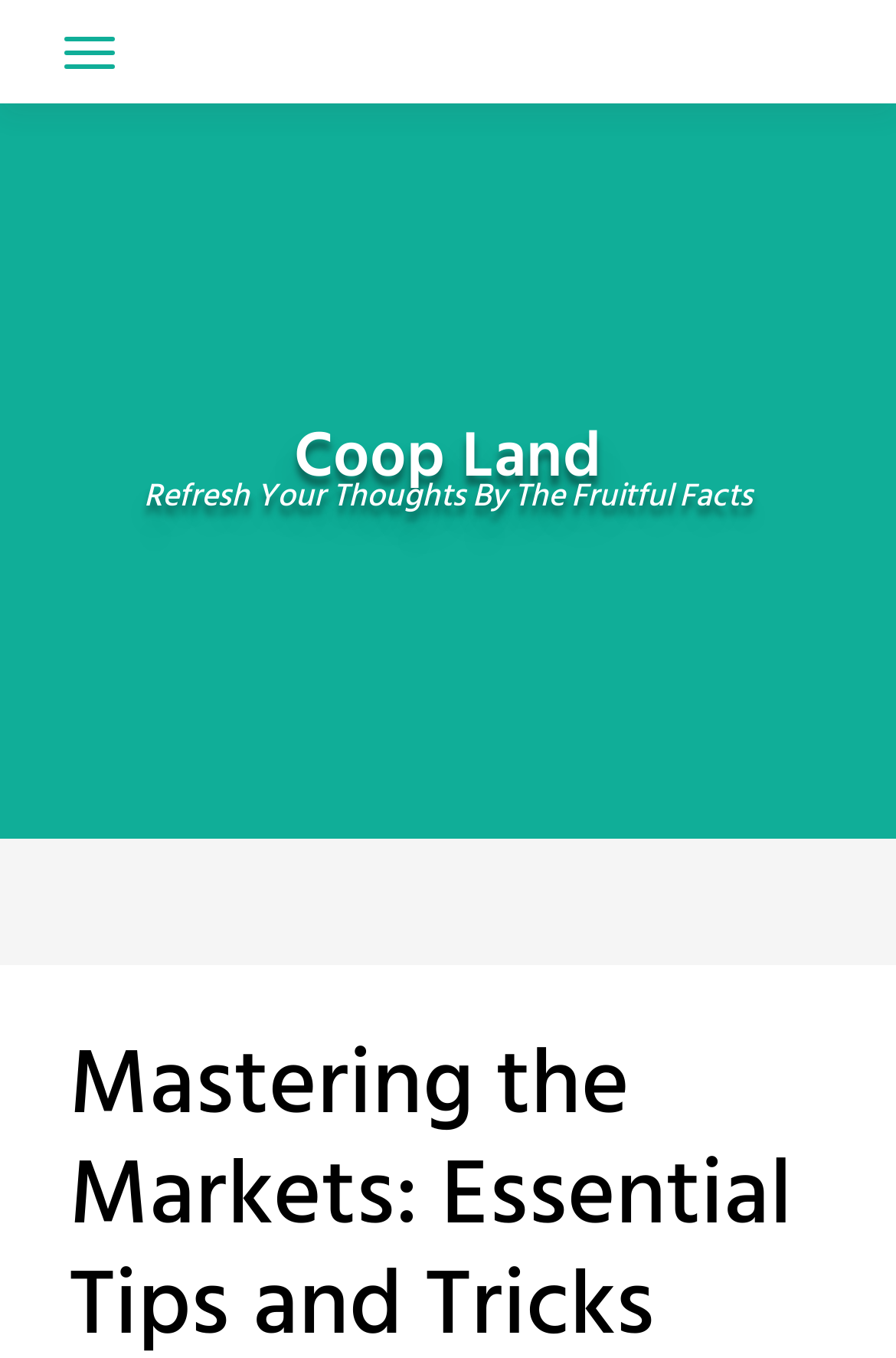Determine the main text heading of the webpage and provide its content.

Mastering the Markets: Essential Tips and Tricks from Thailand Traders